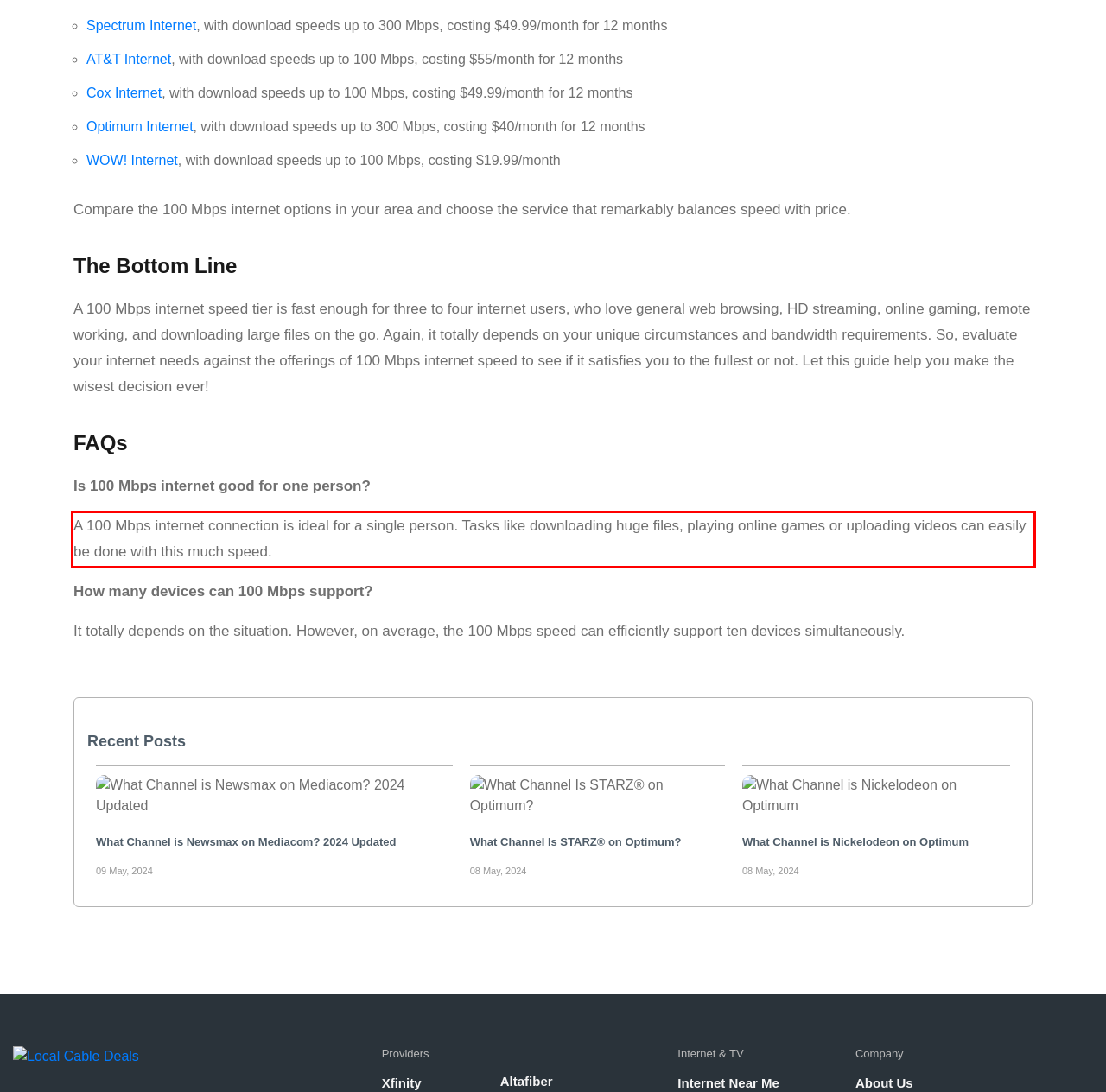With the provided screenshot of a webpage, locate the red bounding box and perform OCR to extract the text content inside it.

A 100 Mbps internet connection is ideal for a single person. Tasks like downloading huge files, playing online games or uploading videos can easily be done with this much speed.